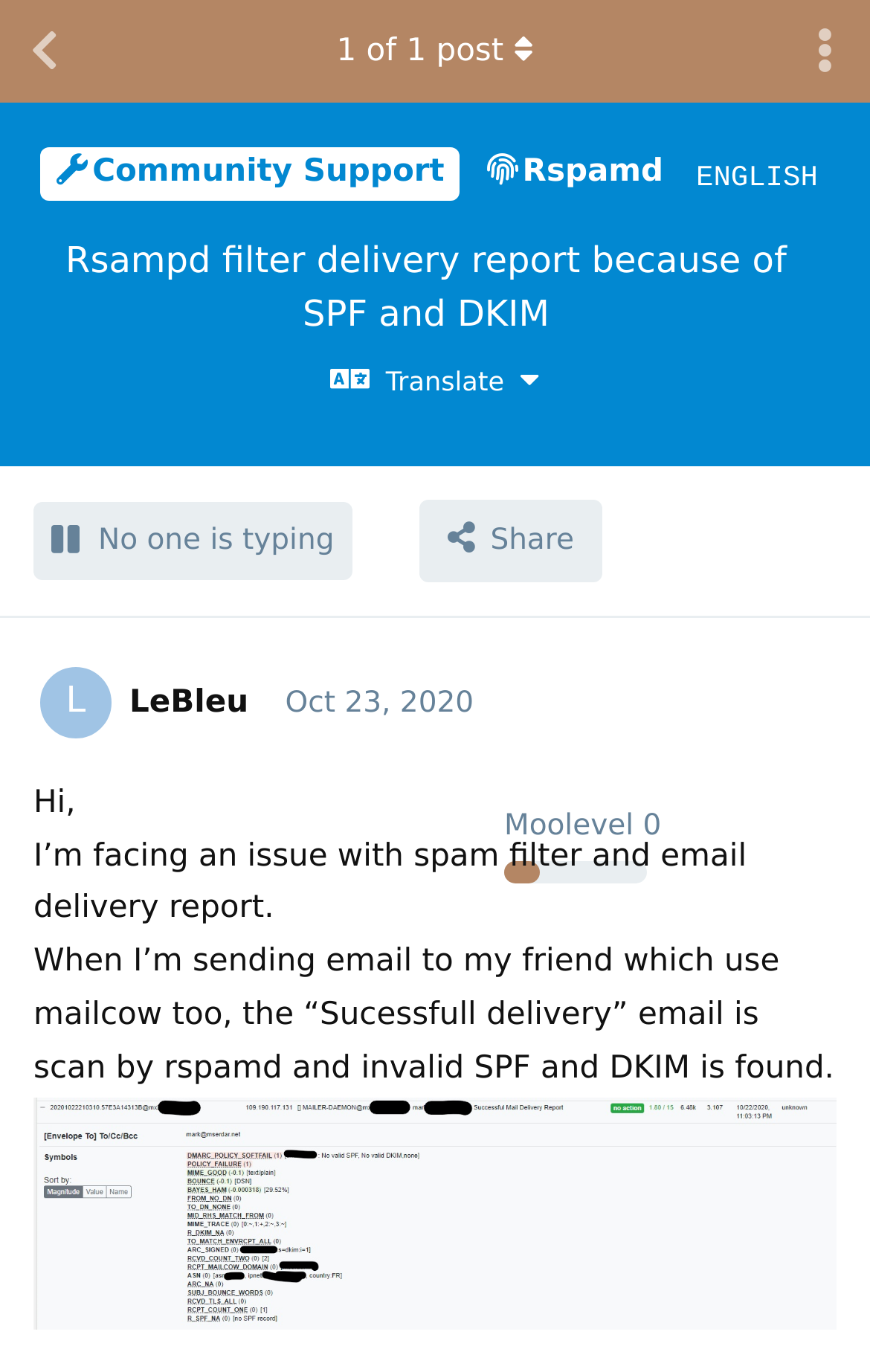Please specify the bounding box coordinates of the area that should be clicked to accomplish the following instruction: "Go back to discussion list". The coordinates should consist of four float numbers between 0 and 1, i.e., [left, top, right, bottom].

[0.0, 0.0, 0.103, 0.075]